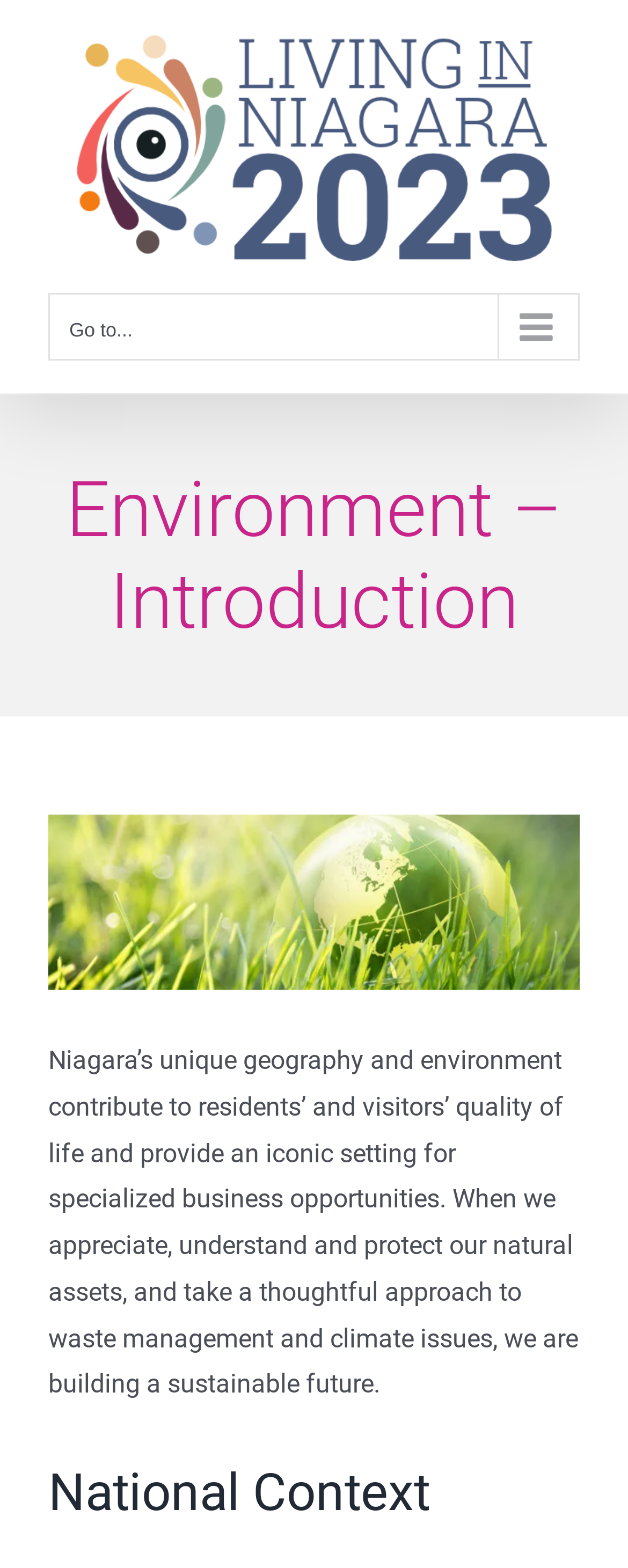What is the section below 'Environment – Introduction' about?
Please utilize the information in the image to give a detailed response to the question.

The section below 'Environment – Introduction' is about the national context, as indicated by the heading 'National Context' with a bounding box coordinate of [0.077, 0.932, 0.923, 0.974]. This heading is located at the bottom of the page.